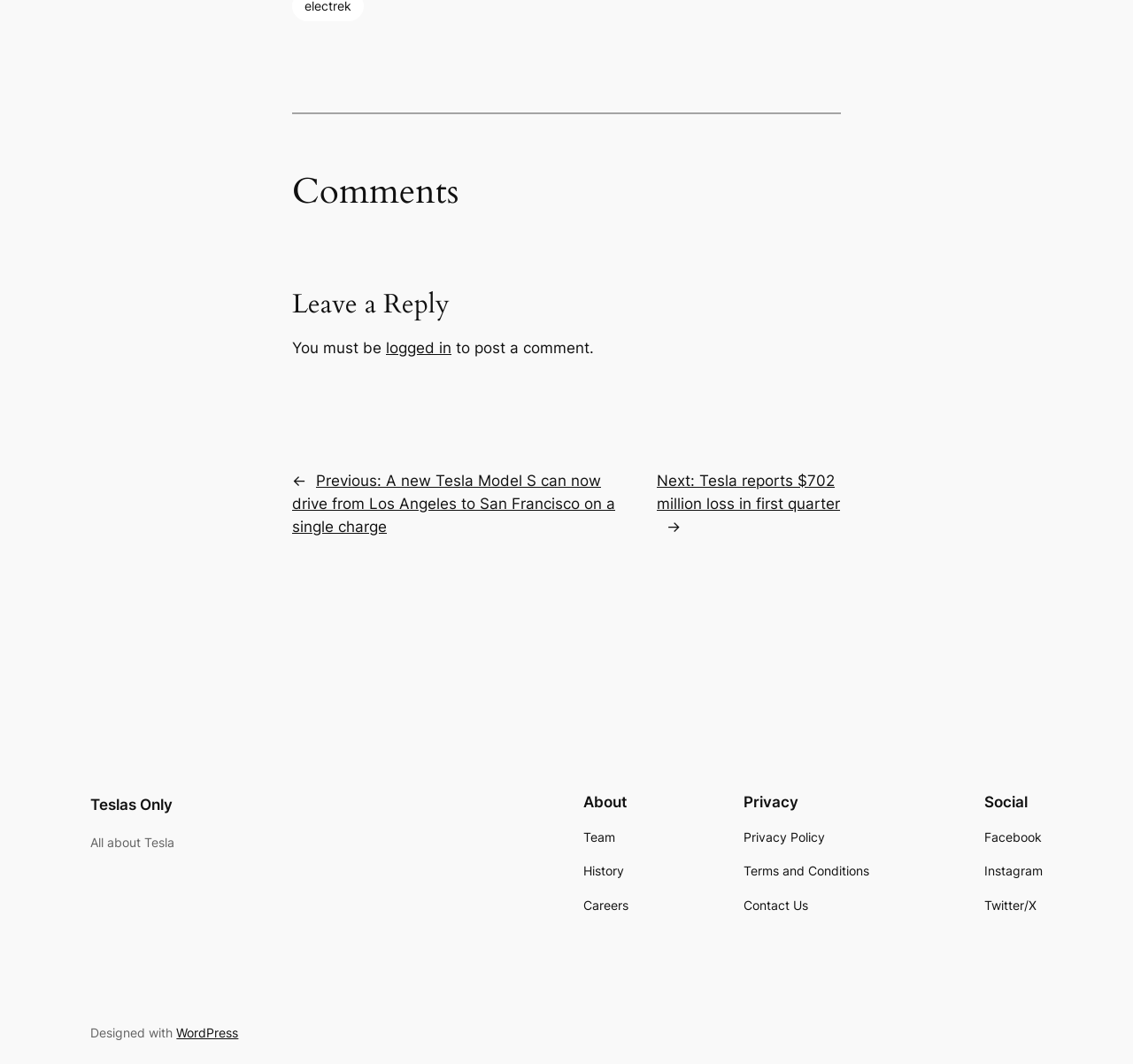Identify the bounding box coordinates of the element to click to follow this instruction: 'Click on 'Previous: A new Tesla Model S can now drive from Los Angeles to San Francisco on a single charge''. Ensure the coordinates are four float values between 0 and 1, provided as [left, top, right, bottom].

[0.258, 0.443, 0.543, 0.503]